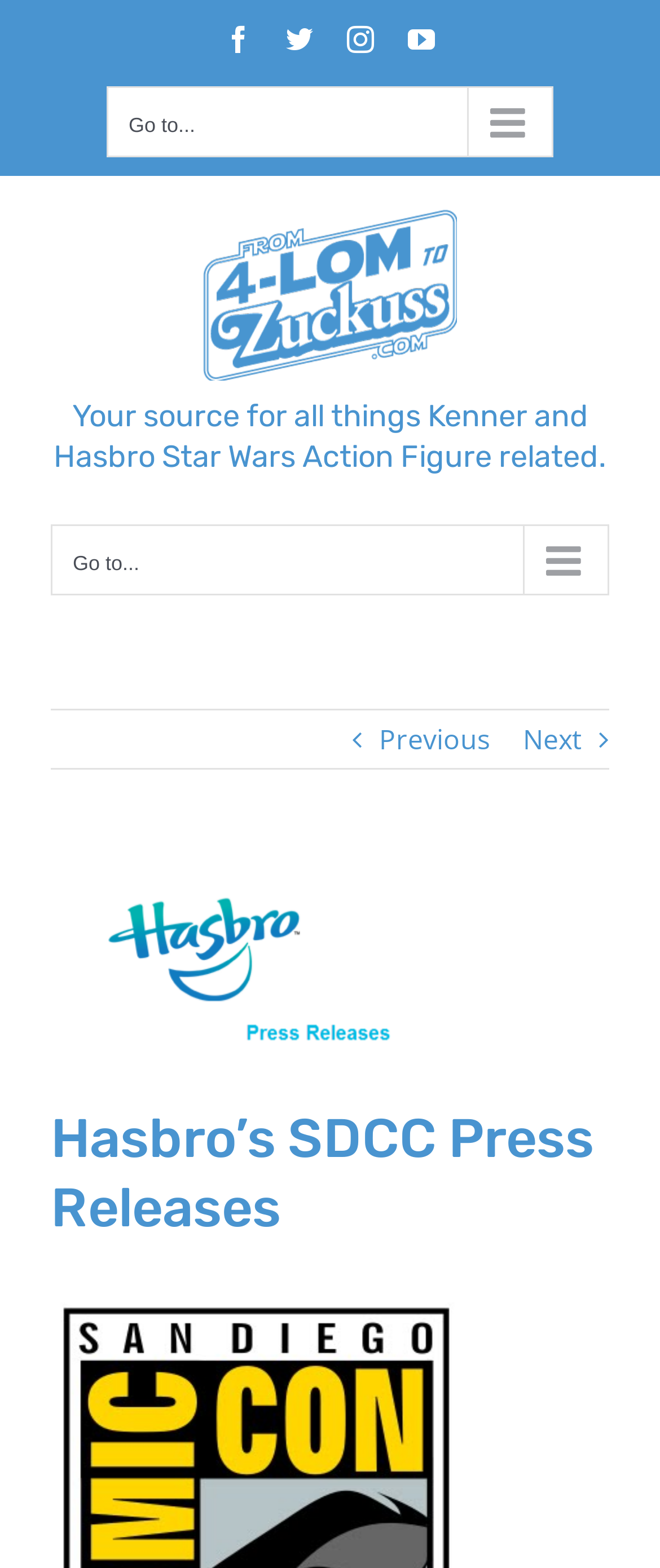Locate and provide the bounding box coordinates for the HTML element that matches this description: "View Larger Image".

[0.077, 0.555, 0.923, 0.672]